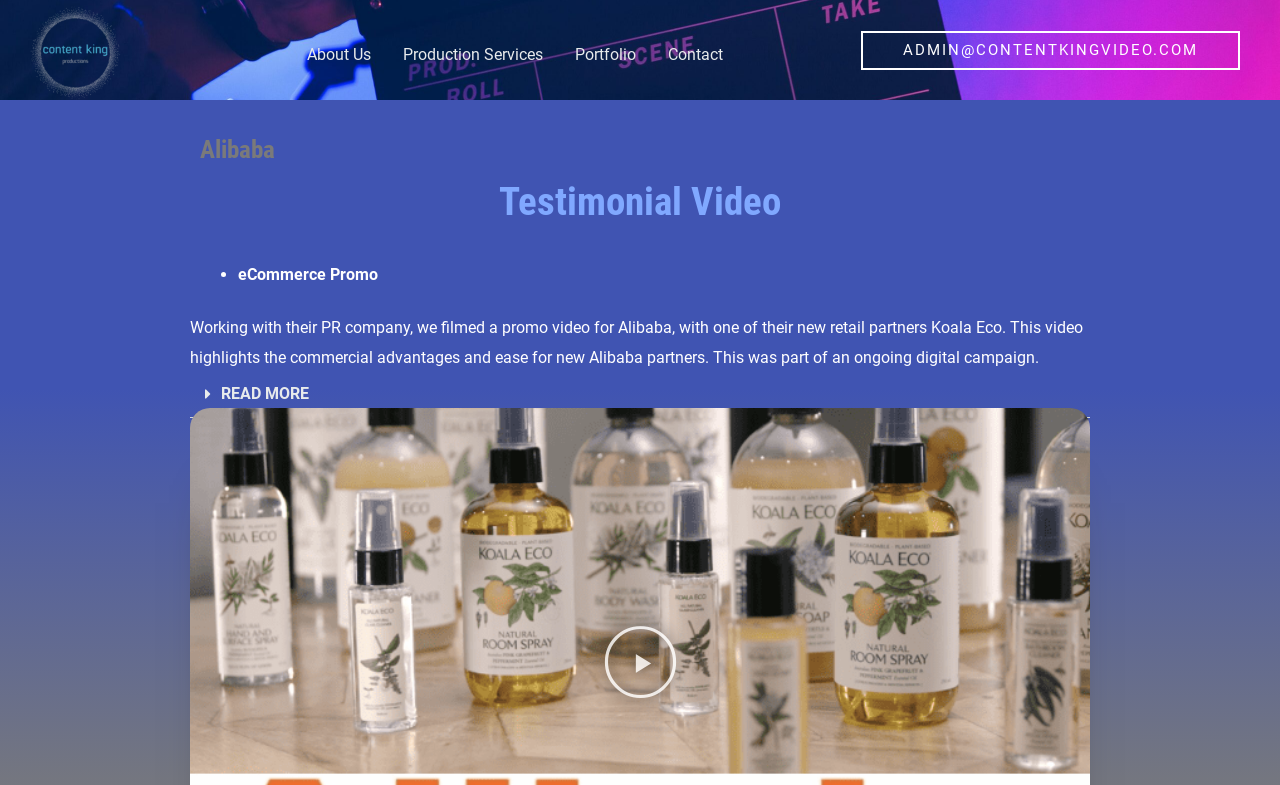Please locate the bounding box coordinates of the region I need to click to follow this instruction: "Click the Content King Productions Logo".

[0.022, 0.054, 0.096, 0.078]